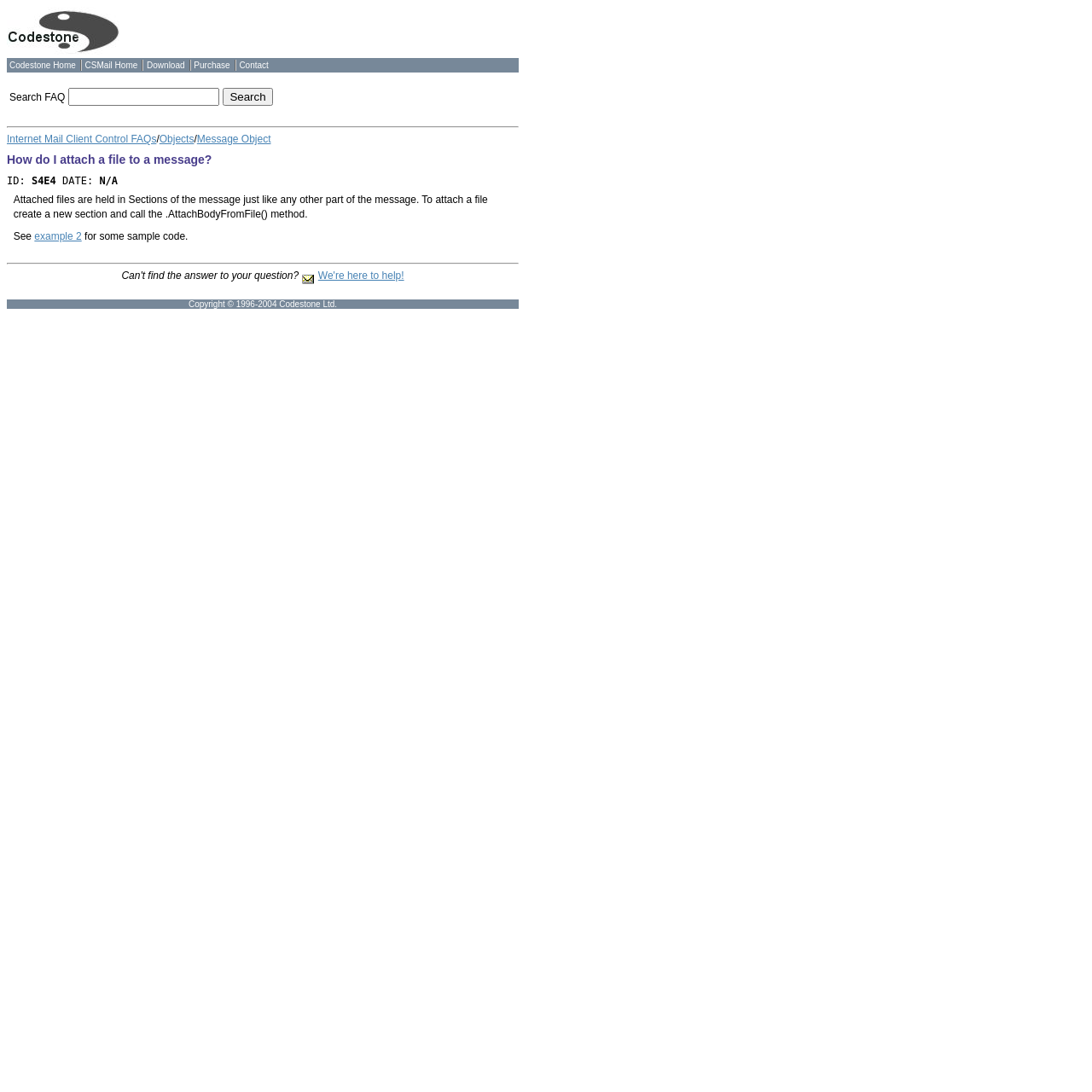How are attached files held in a message? Using the information from the screenshot, answer with a single word or phrase.

In Sections